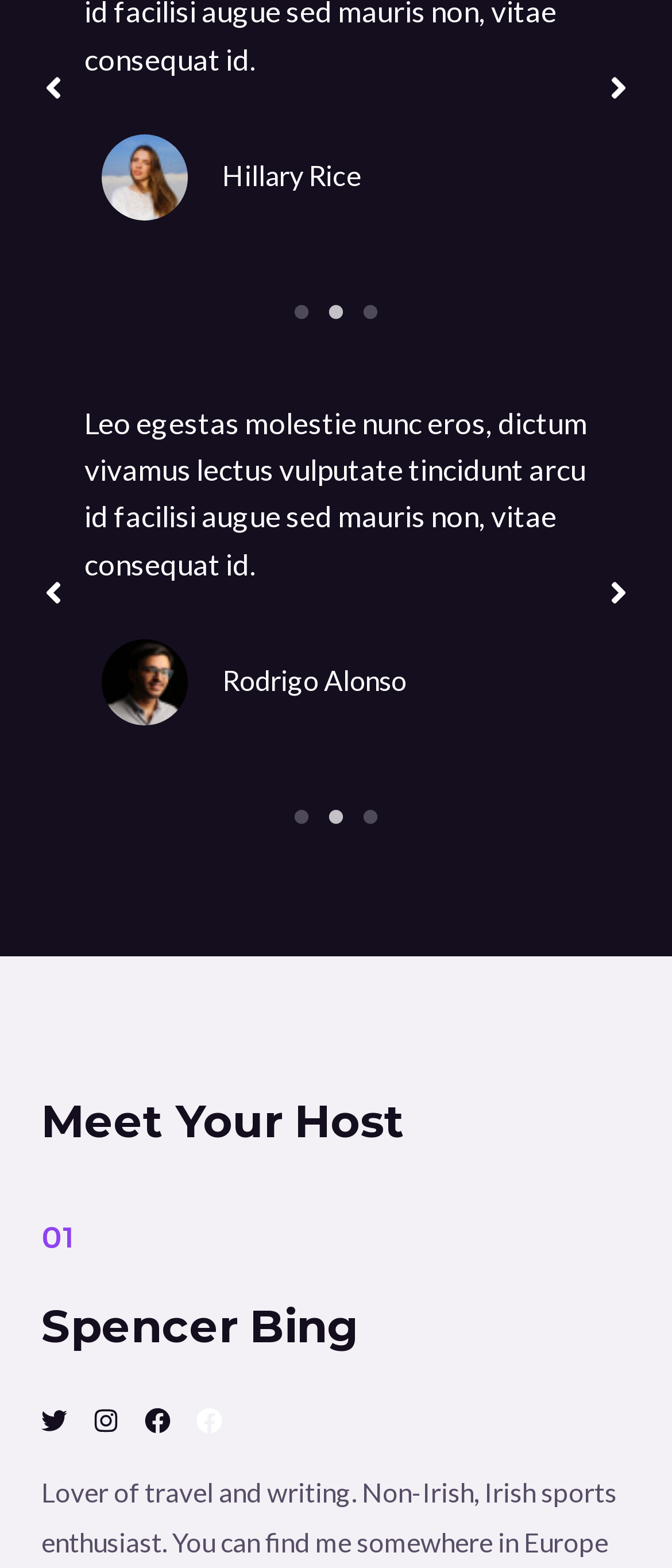Please specify the coordinates of the bounding box for the element that should be clicked to carry out this instruction: "Click the 'Previous' button". The coordinates must be four float numbers between 0 and 1, formatted as [left, top, right, bottom].

[0.036, 0.037, 0.123, 0.074]